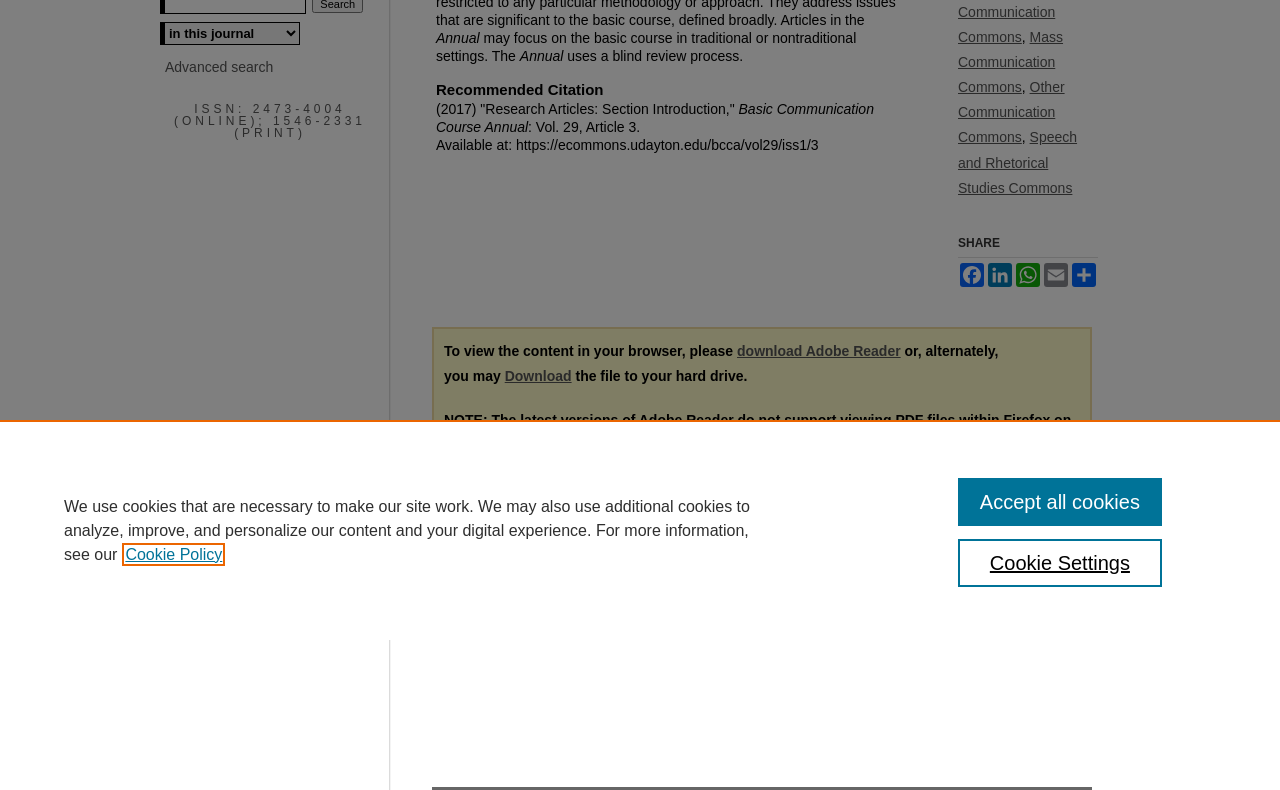Provide the bounding box coordinates of the HTML element this sentence describes: "Cookie Settings". The bounding box coordinates consist of four float numbers between 0 and 1, i.e., [left, top, right, bottom].

[0.748, 0.682, 0.908, 0.743]